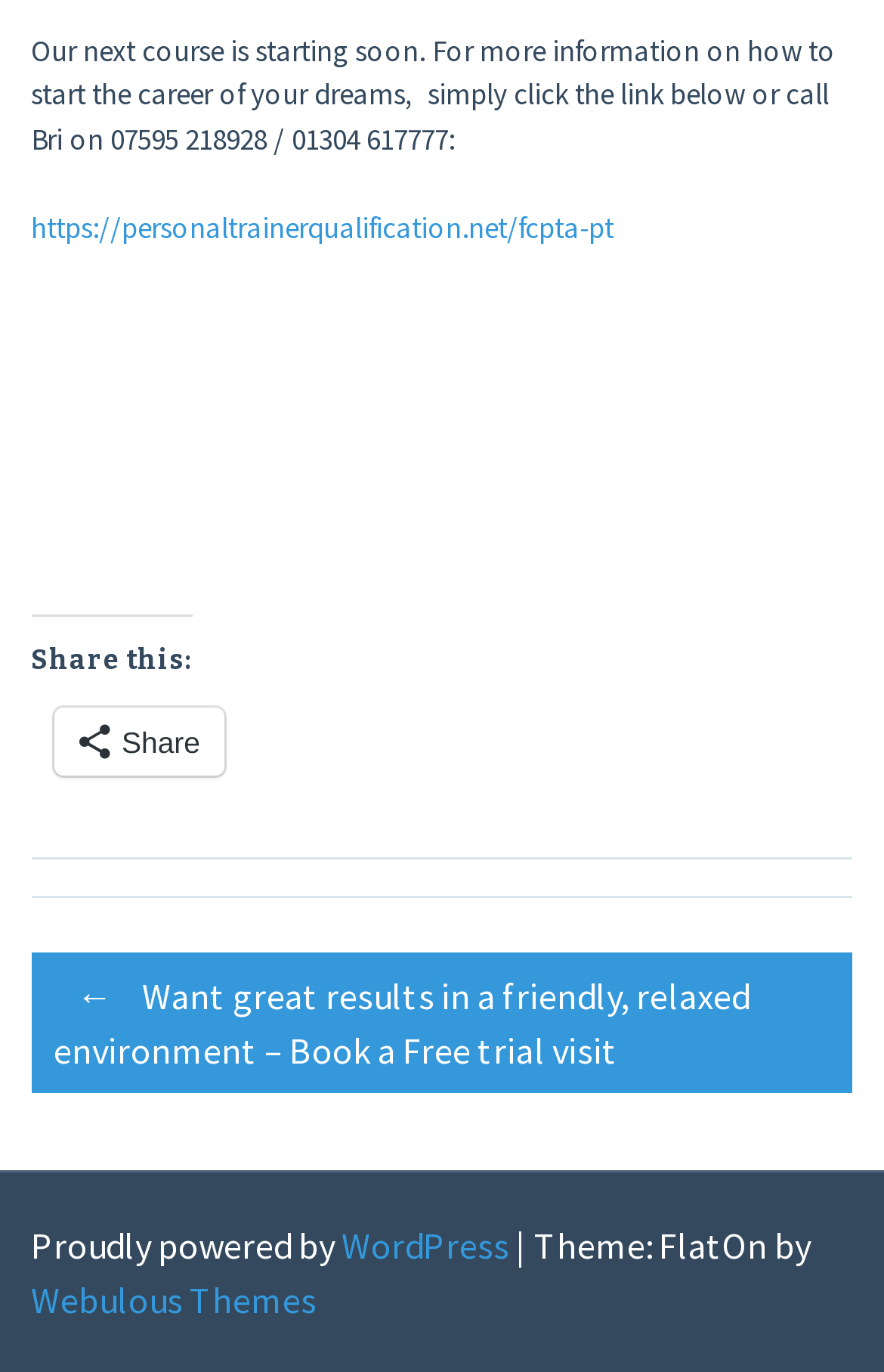What is the theme of the webpage?
Using the information from the image, answer the question thoroughly.

The theme of the webpage is mentioned in the static text at the bottom of the webpage, which says 'Theme: FlatOn by Webulous Themes'.